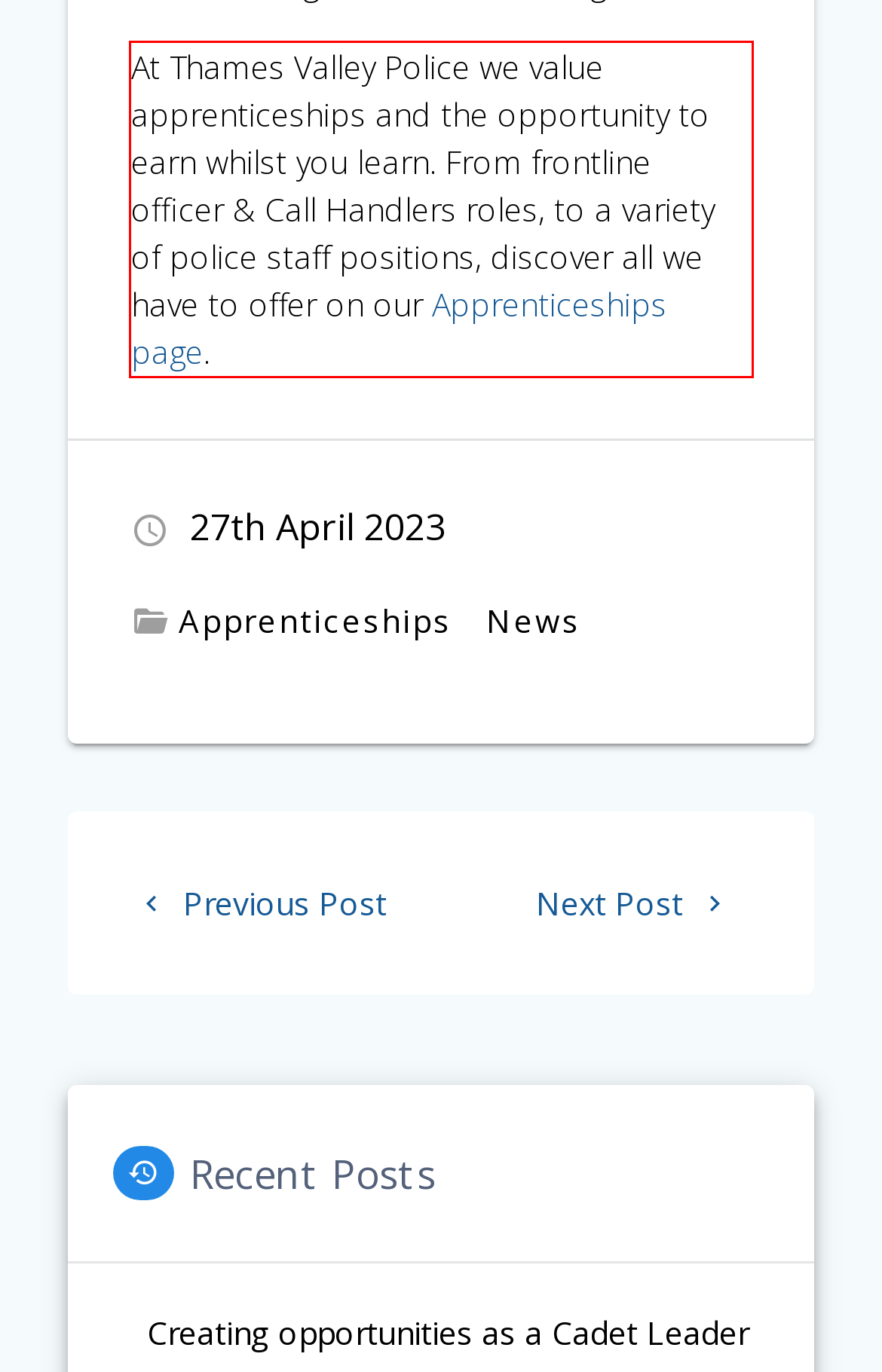Within the screenshot of the webpage, there is a red rectangle. Please recognize and generate the text content inside this red bounding box.

At Thames Valley Police we value apprenticeships and the opportunity to earn whilst you learn. From frontline officer & Call Handlers roles, to a variety of police staff positions, discover all we have to offer on our Apprenticeships page.